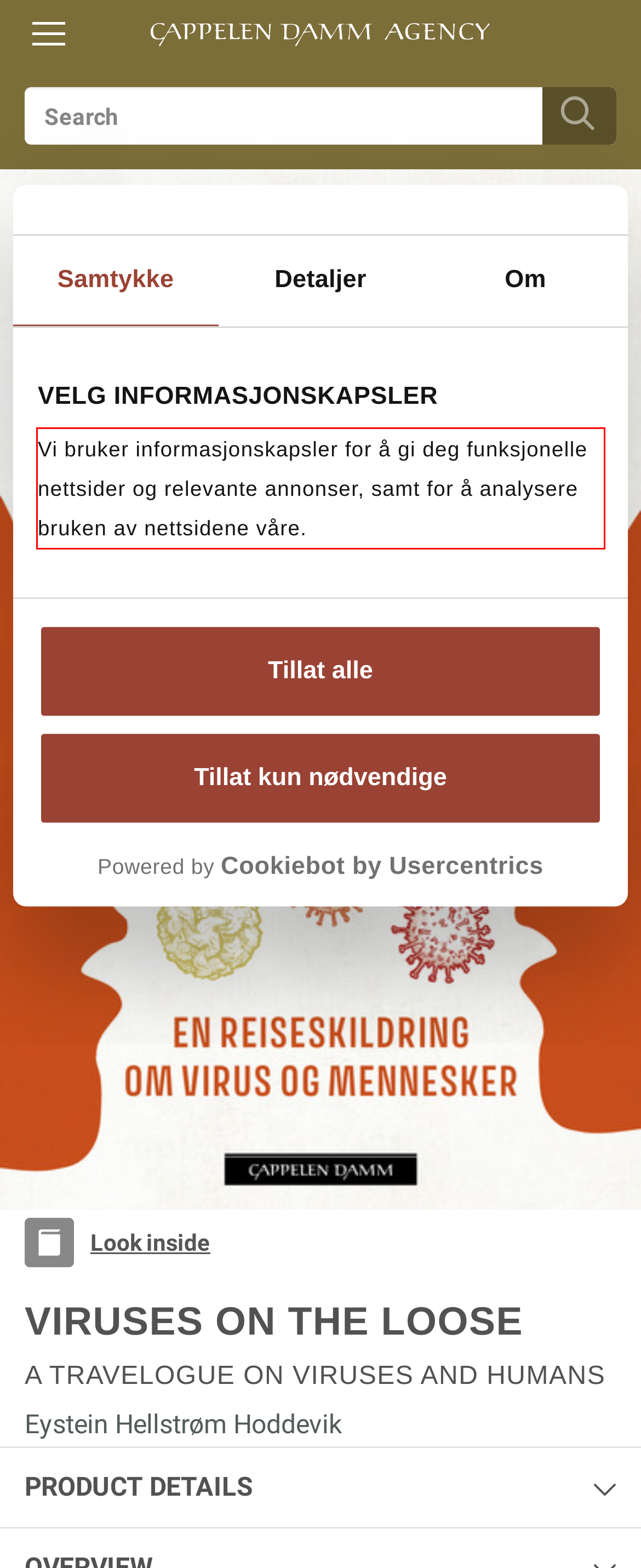Identify and extract the text within the red rectangle in the screenshot of the webpage.

Vi bruker informasjonskapsler for å gi deg funksjonelle nettsider og relevante annonser, samt for å analysere bruken av nettsidene våre.